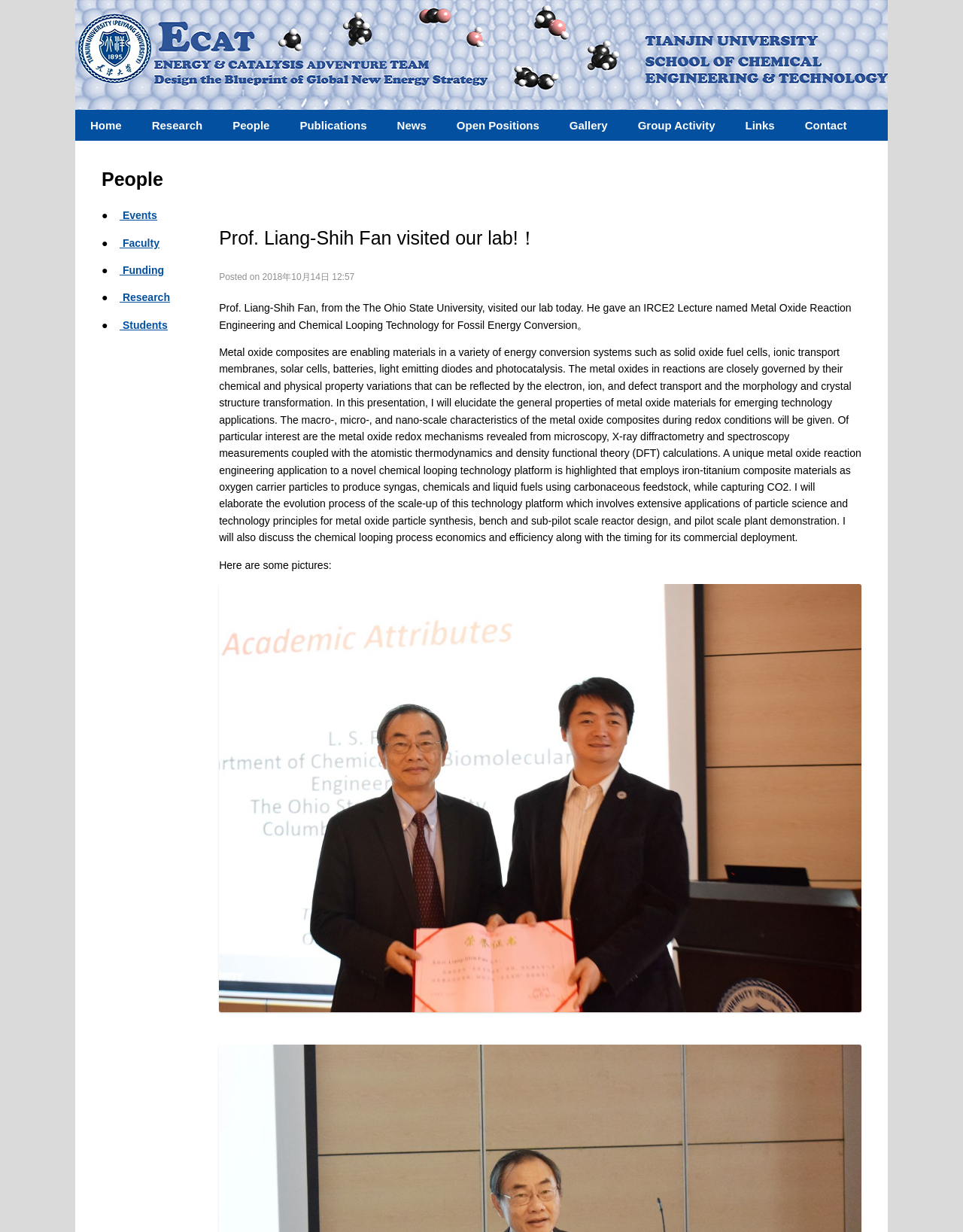Using the webpage screenshot and the element description News, determine the bounding box coordinates. Specify the coordinates in the format (top-left x, top-left y, bottom-right x, bottom-right y) with values ranging from 0 to 1.

[0.397, 0.089, 0.458, 0.114]